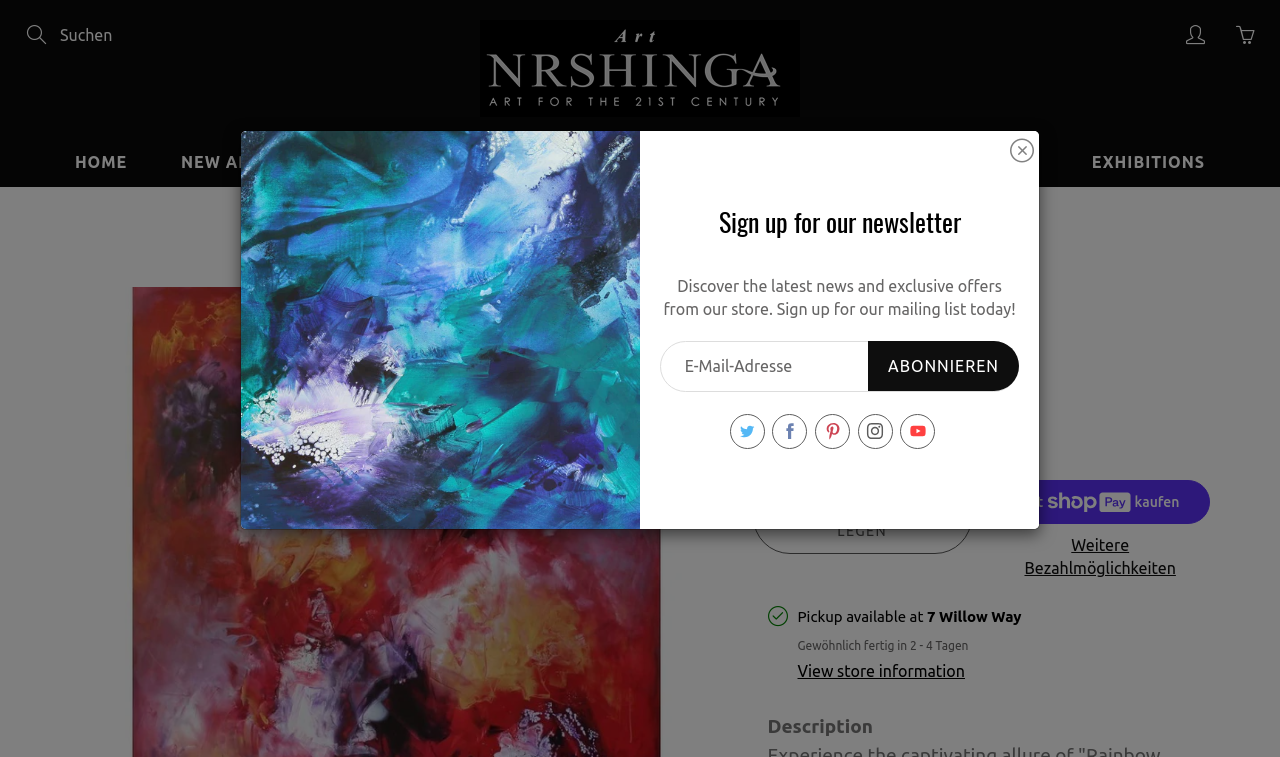From the image, can you give a detailed response to the question below:
How many navigation links are there?

I counted the number of links in the navigation menu, which includes HOME, NEW ART, ORIGINAL ART, PRINTS, WHAT WE OFFER, TRADE, ABOUT ME, and EXHIBITIONS, totaling 11 links.